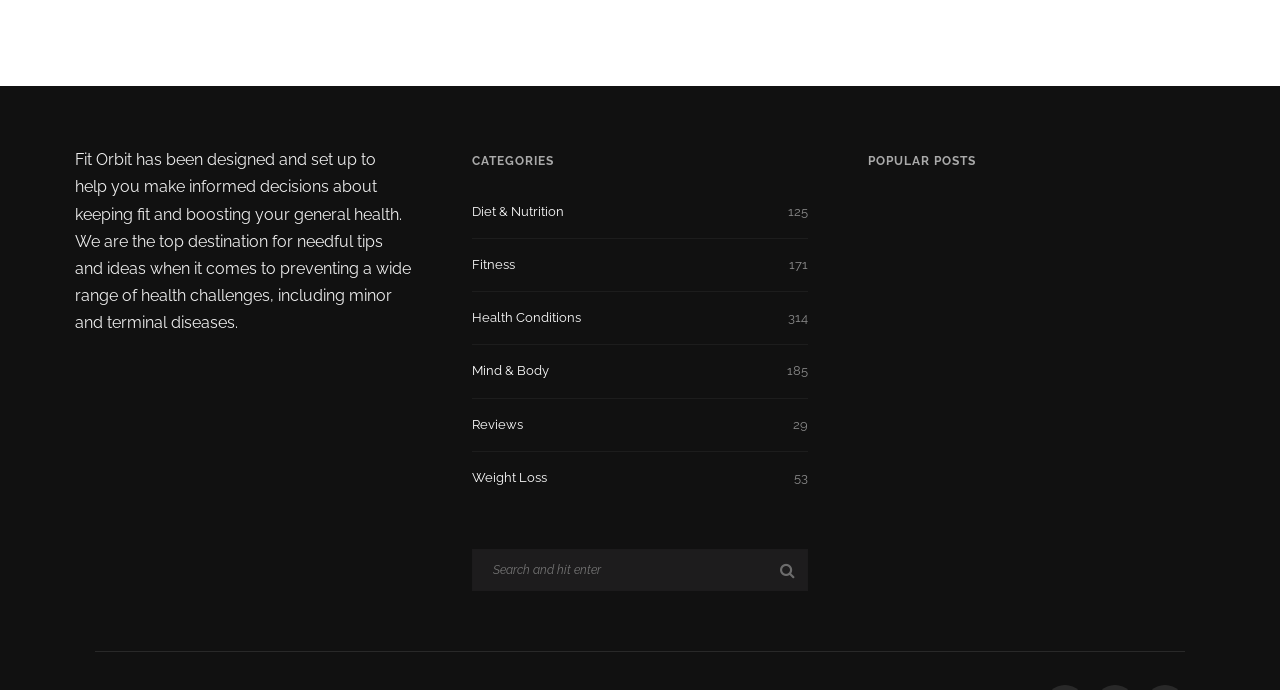How many categories are listed on the webpage?
Based on the screenshot, answer the question with a single word or phrase.

6